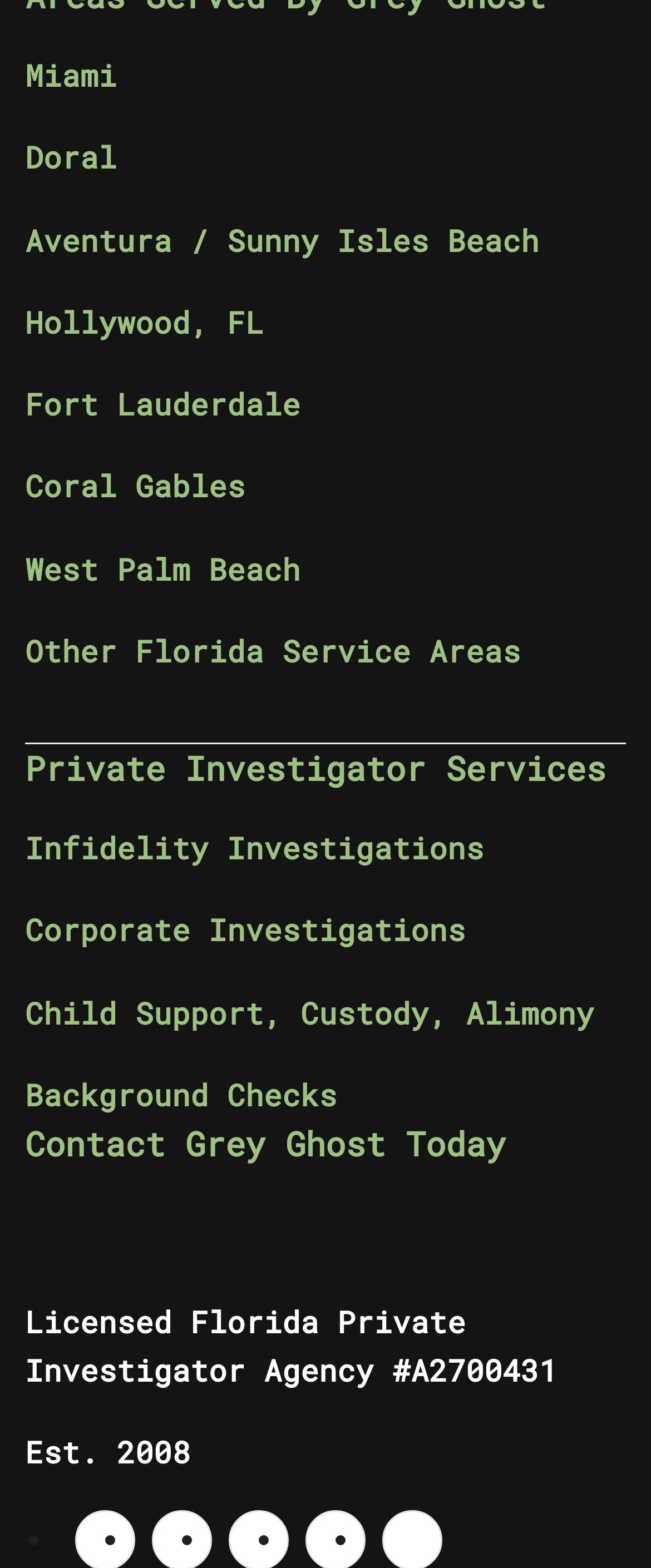Analyze the image and answer the question with as much detail as possible: 
What is the purpose of the separator on the webpage?

The horizontal separator on the webpage is used to separate the section of location links from the section of service links, providing a visual distinction between the two sections and making the webpage more organized and easy to navigate.